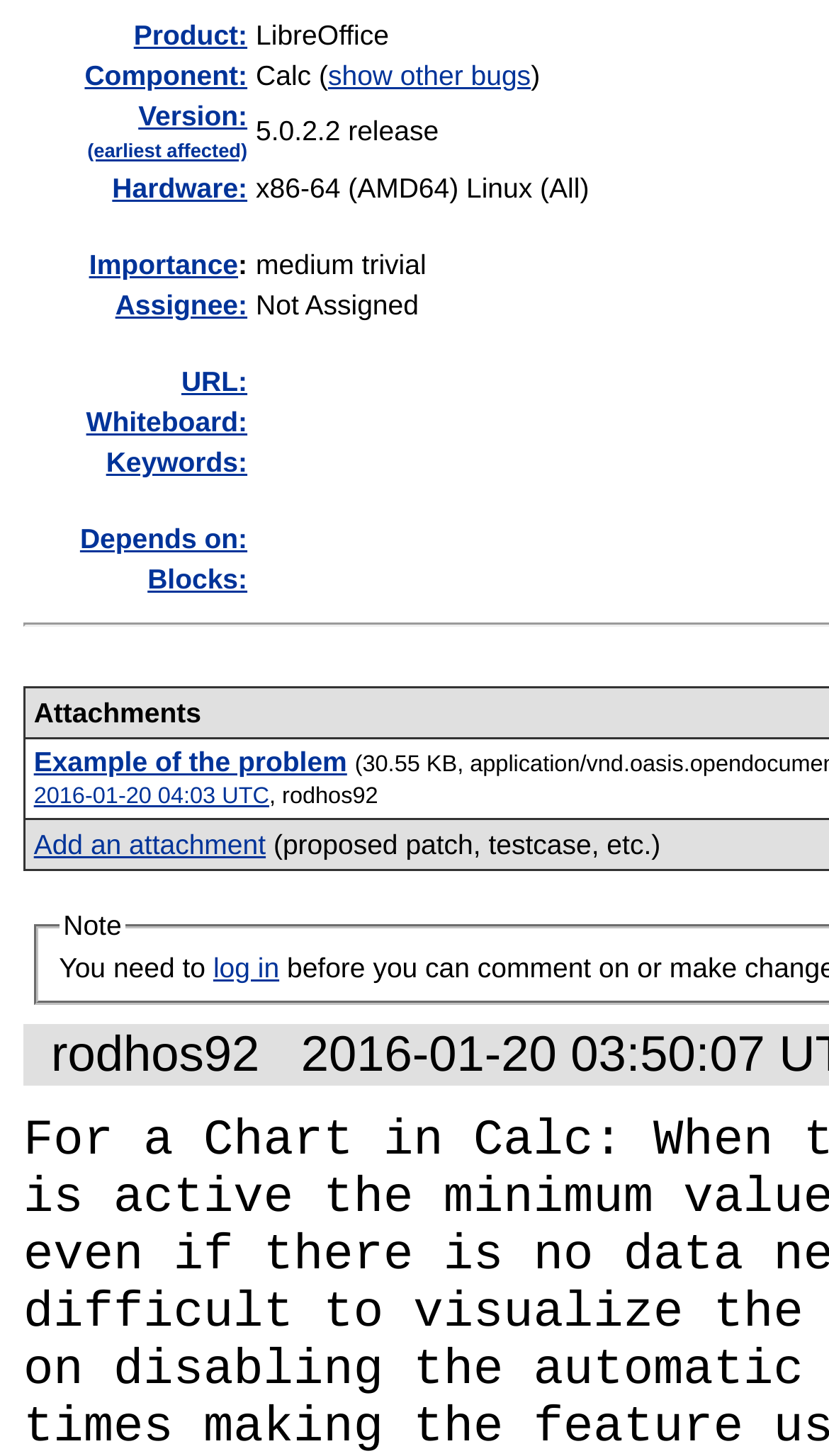Determine the bounding box coordinates of the UI element described by: "Component:".

[0.102, 0.04, 0.298, 0.062]